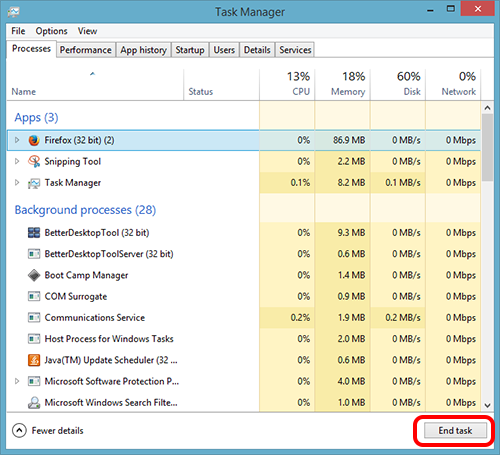Use the information in the screenshot to answer the question comprehensively: What is the purpose of the 'End task' button?

The caption explains that the 'End task' button is essential for managing system performance, allowing users to close unresponsive applications or those consuming excessive resources, which implies that its purpose is to terminate the selected program.